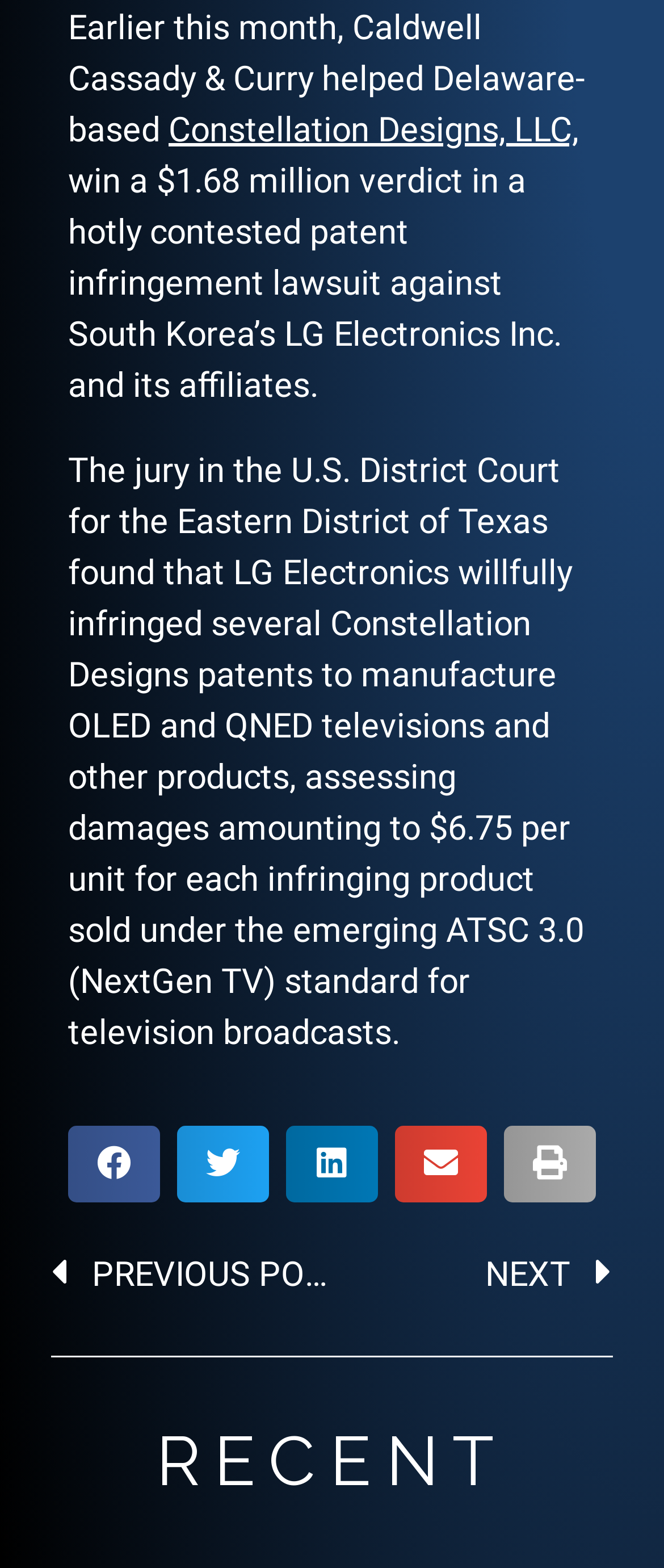Reply to the question with a single word or phrase:
What is the standard for television broadcasts mentioned in the article?

ATSC 3.0